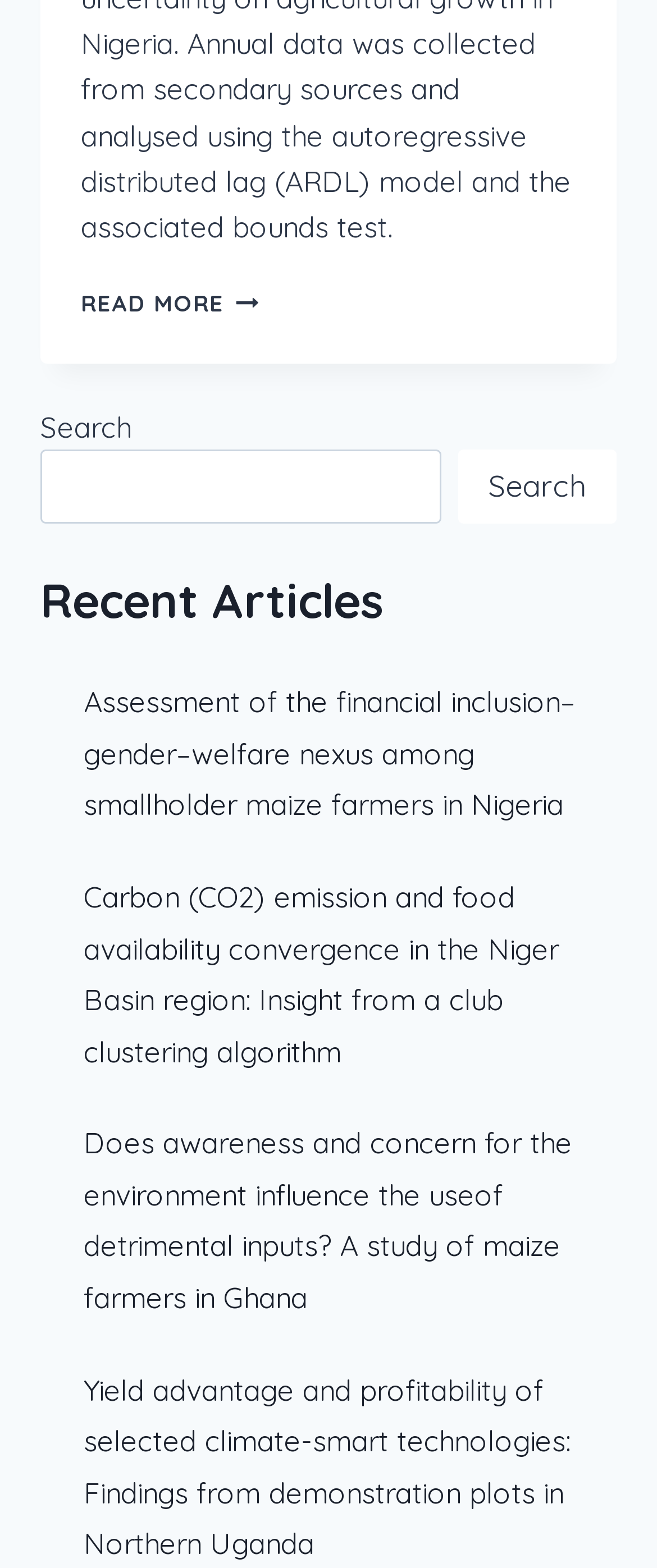How many links are in the footer?
Please give a detailed and thorough answer to the question, covering all relevant points.

I counted the number of links in the footer section, which is located at the bottom of the webpage. There is only one link with the text 'READ MORE EFFECT OF ECONOMIC POLICY UNCERTAINTY ON AGRICULTURAL GROWTH IN NIGERIA'.